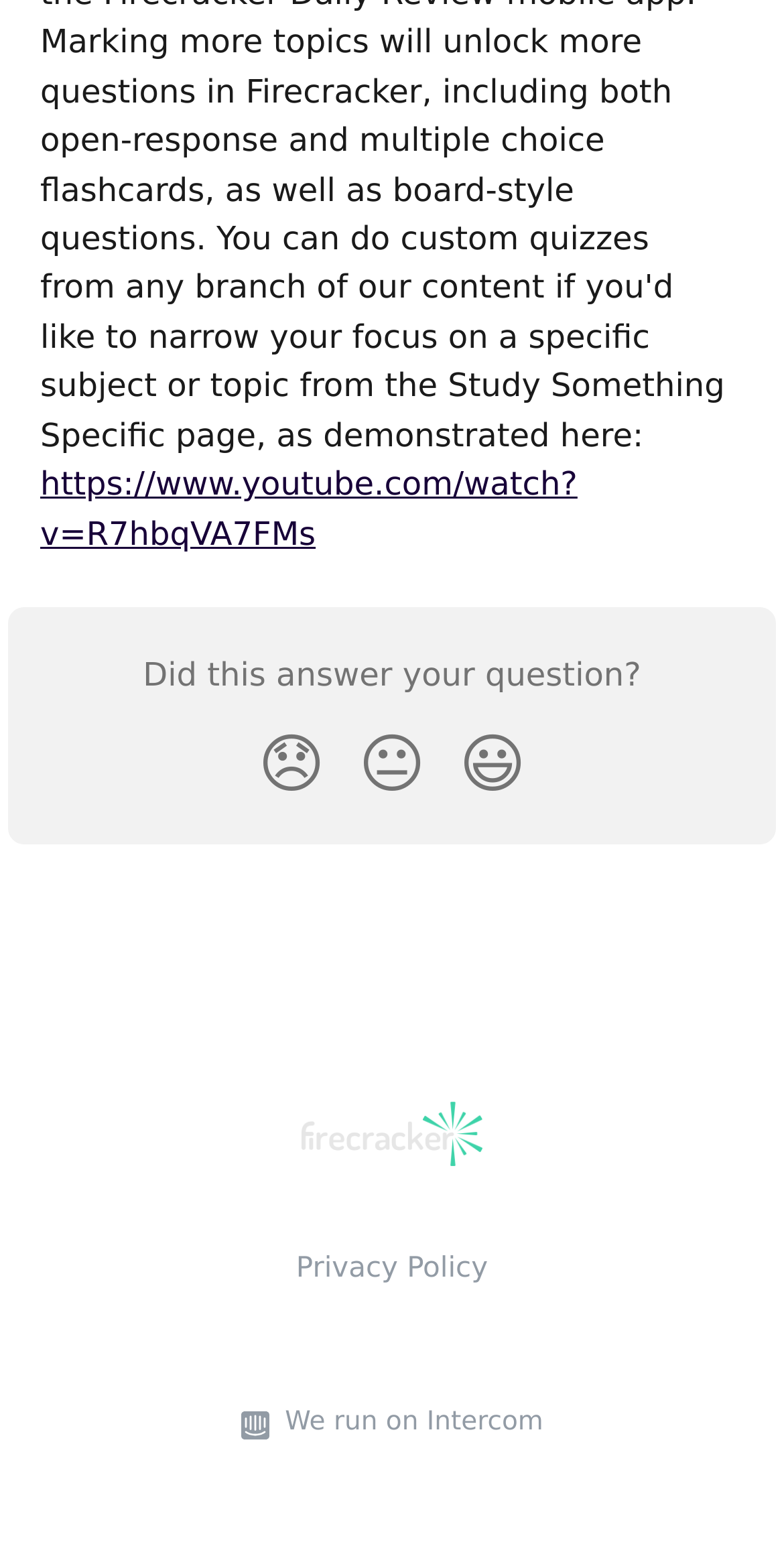Extract the bounding box for the UI element that matches this description: "APIs And Integrations".

None